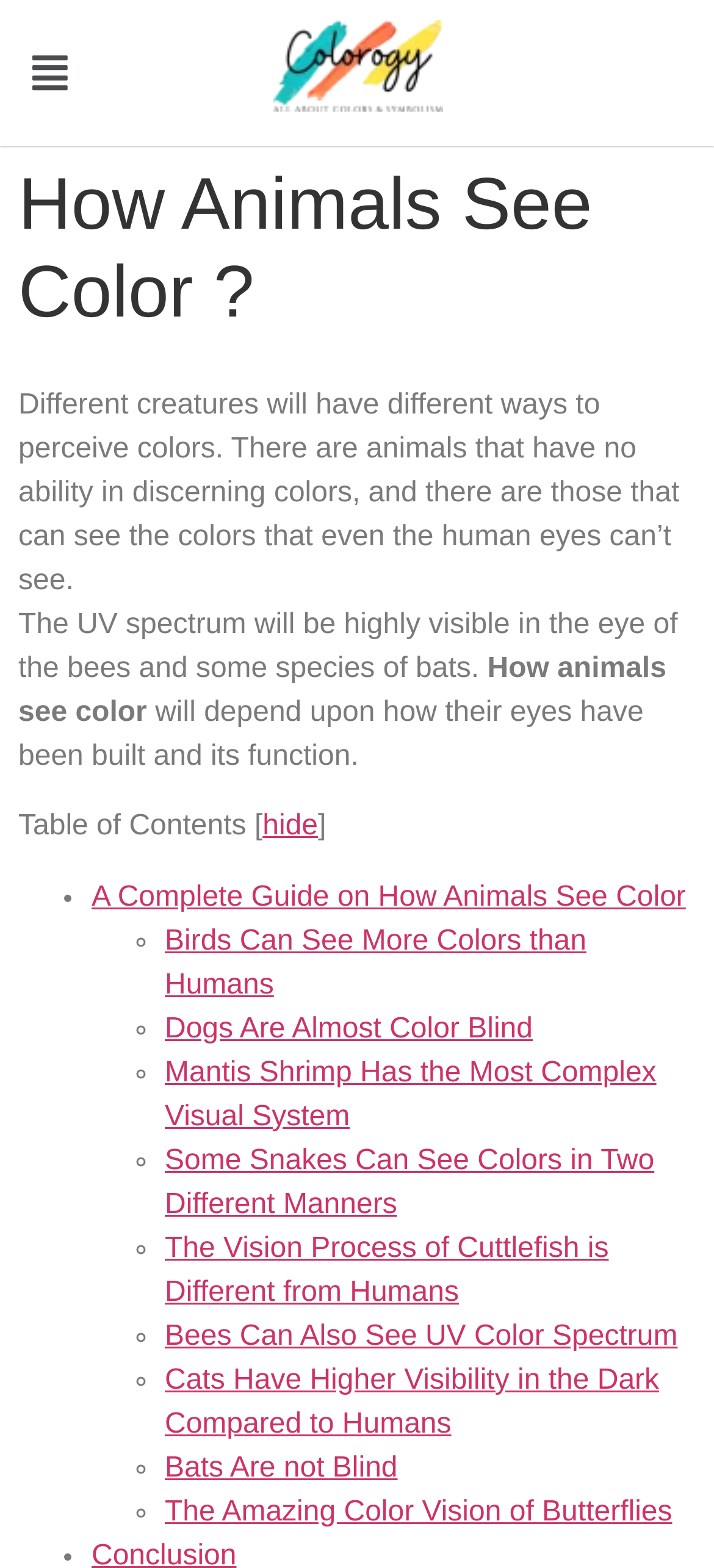Please provide a comprehensive response to the question based on the details in the image: How many list markers are there in the table of contents?

I counted the number of list markers (• or ◦) preceding each link in the table of contents, and there are 11 list markers in total.